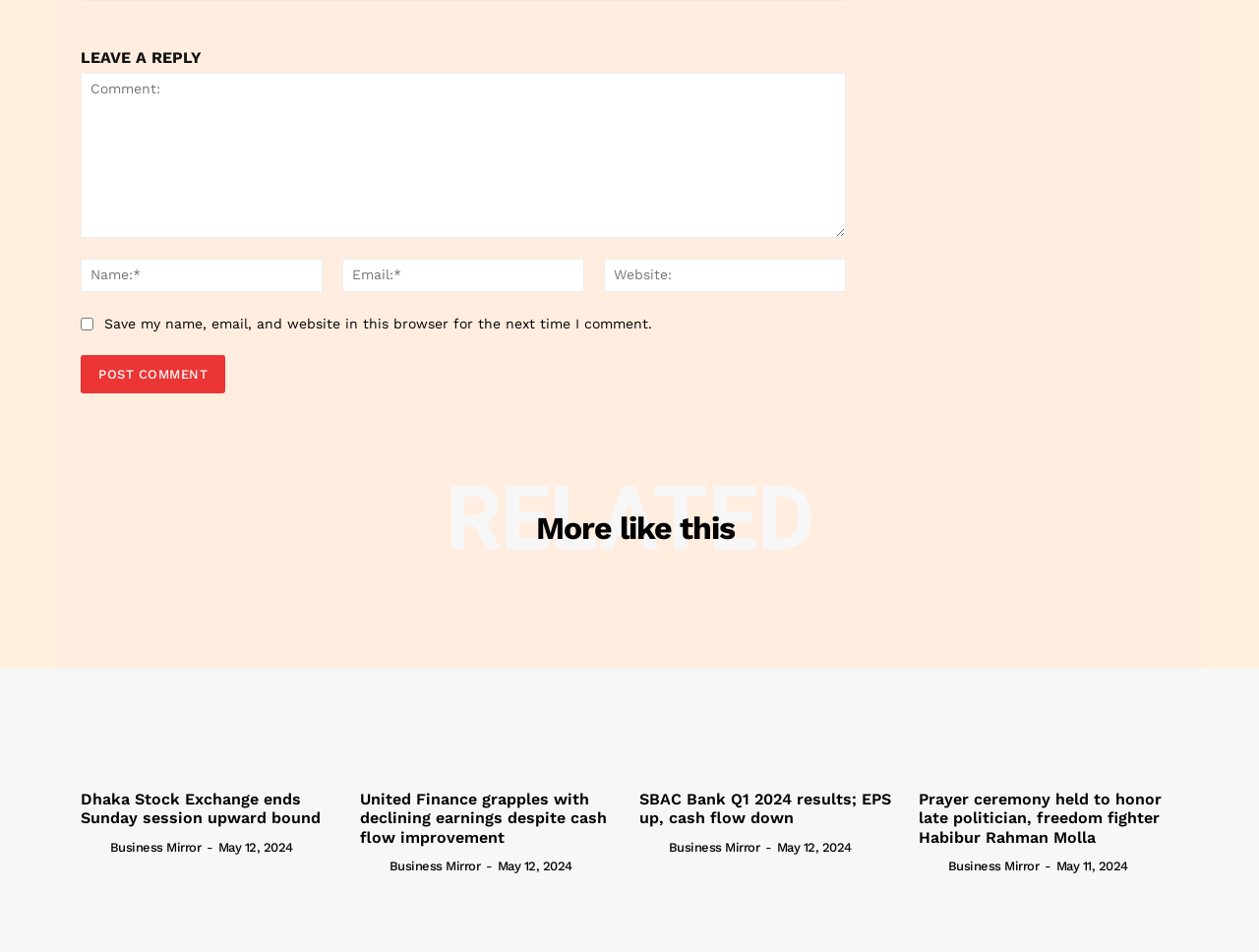Refer to the image and provide an in-depth answer to the question:
What information is displayed next to each news article?

Next to each news article, there is an author photo, the author's name ('Business Mirror'), and the date the article was published. This information is displayed in a consistent format for each article, suggesting that it is an important part of the article's metadata.